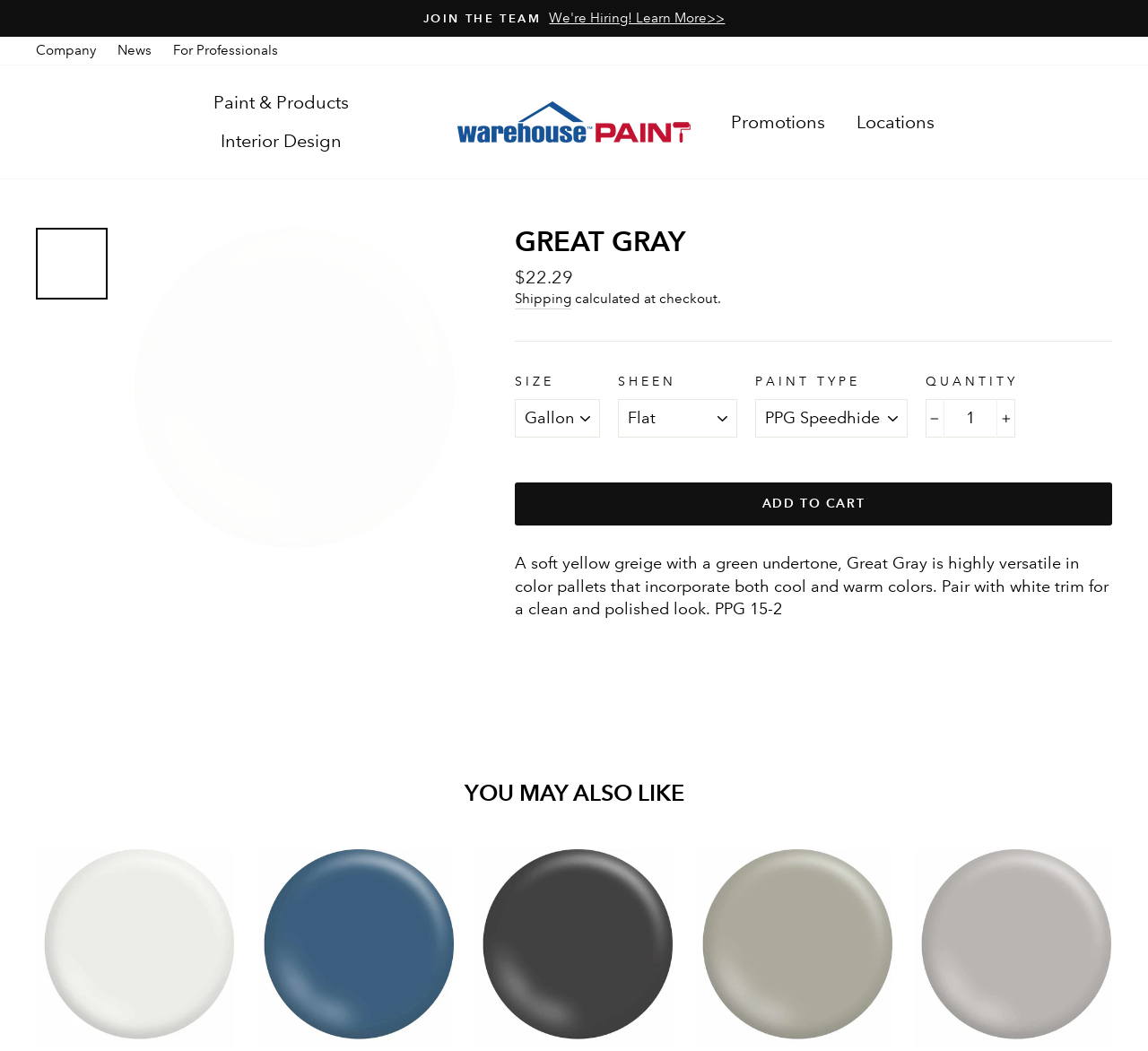Please identify the bounding box coordinates of the area I need to click to accomplish the following instruction: "Choose a sheen".

[0.538, 0.38, 0.642, 0.417]